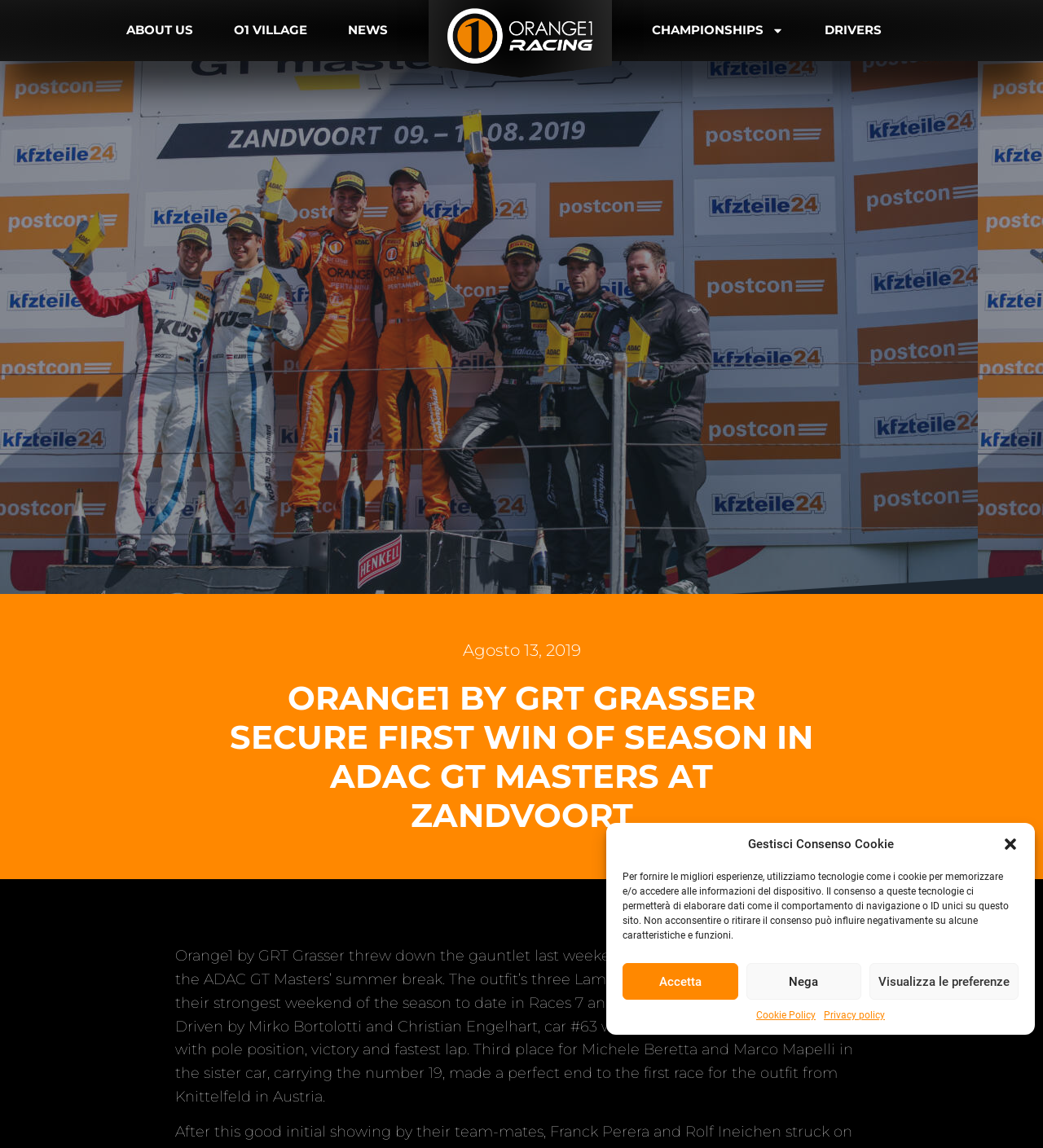Identify the bounding box for the described UI element: "Accetta".

[0.597, 0.839, 0.707, 0.871]